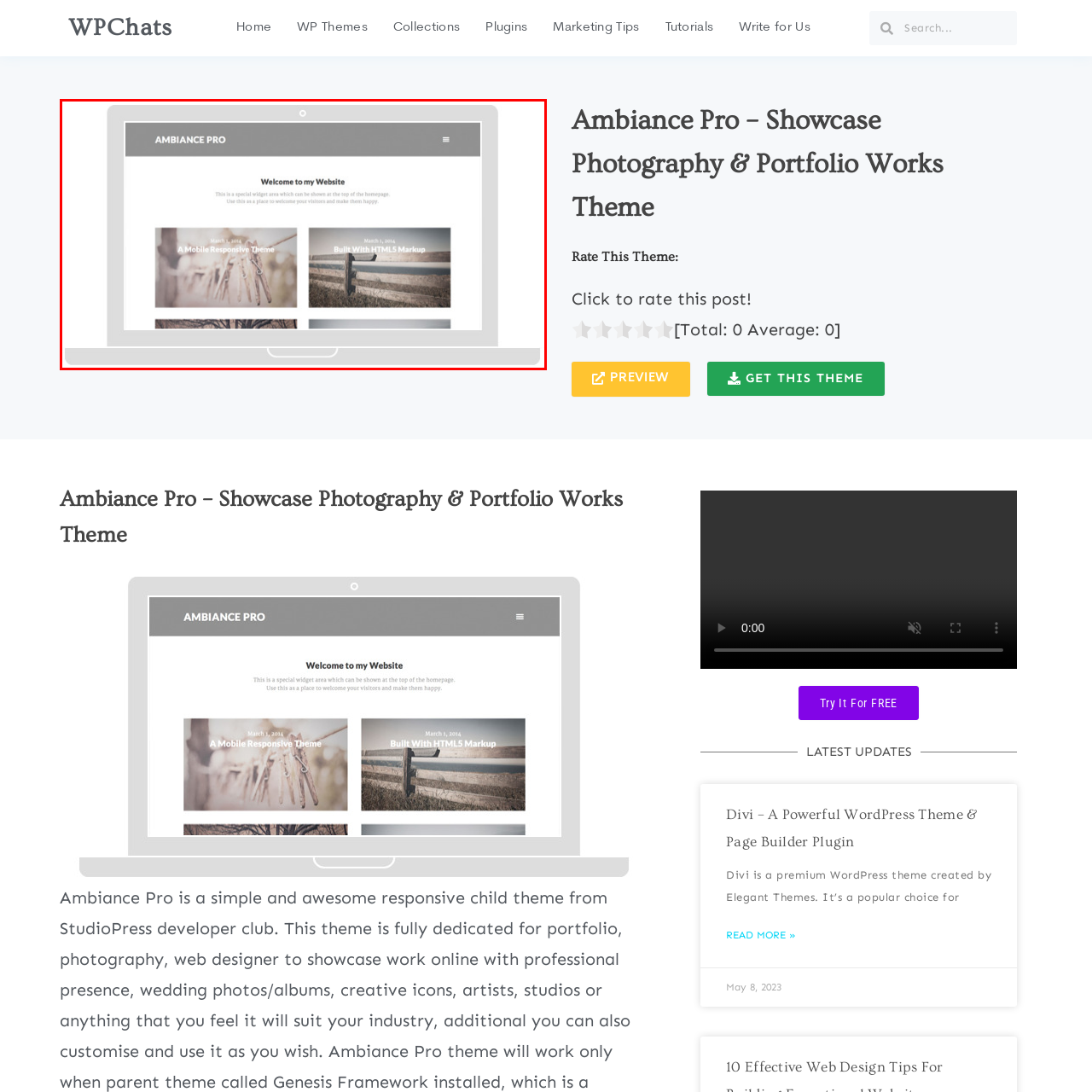Generate a detailed description of the content found inside the red-outlined section of the image.

The image showcases the "Ambiance Pro" theme displayed on a laptop screen, highlighting its clean and modern design tailored for photography and portfolio websites. At the top, the theme name "Ambiance Pro" is prominently featured, setting a professional tone for the site. Below, a warm welcome message greets visitors, emphasizing user engagement. The main content area showcases two featured articles with dates, each accompanied by captivating images—one focusing on mobile responsiveness and the other on HTML5 markup. This arrangement reflects the theme's versatility and appeal for visually-driven content, making it an excellent choice for photographers and portfolio creators. The overall aesthetic is sleek, employing a muted color palette that enhances the visual impact of the featured images.